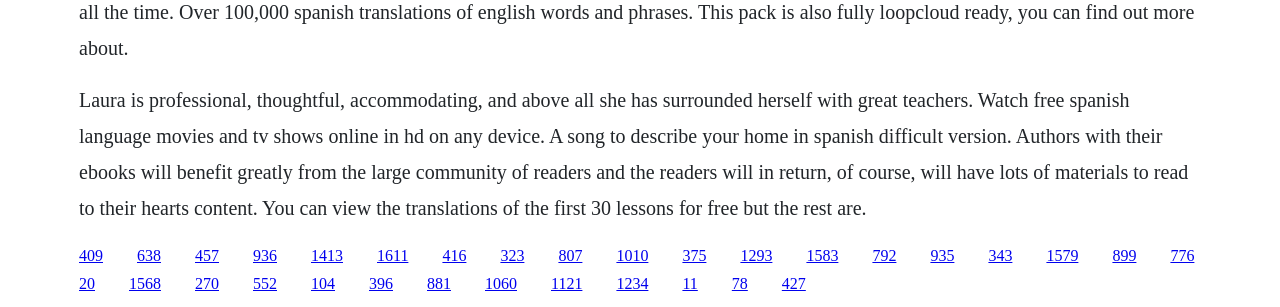Please give a short response to the question using one word or a phrase:
How many lessons can be viewed for free?

30